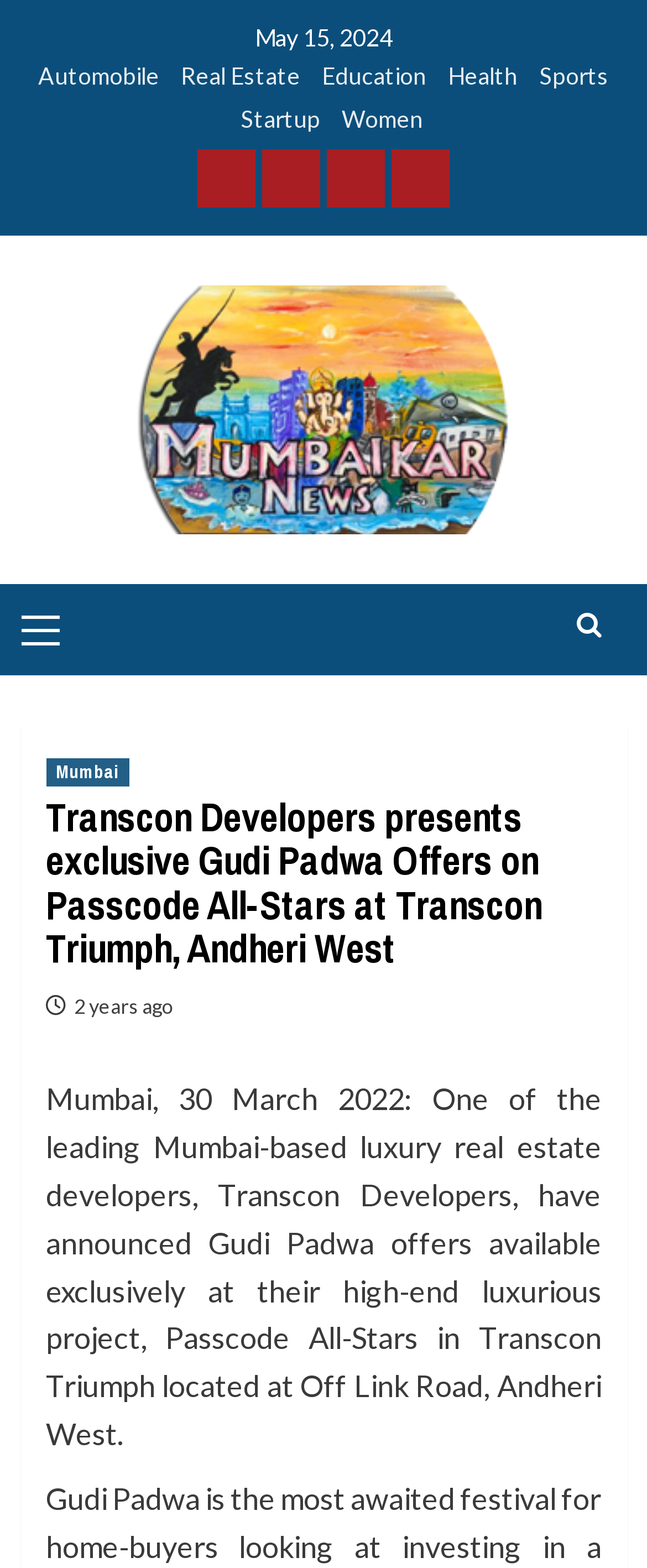Determine the bounding box coordinates of the region that needs to be clicked to achieve the task: "Go to Facebook".

[0.304, 0.095, 0.394, 0.132]